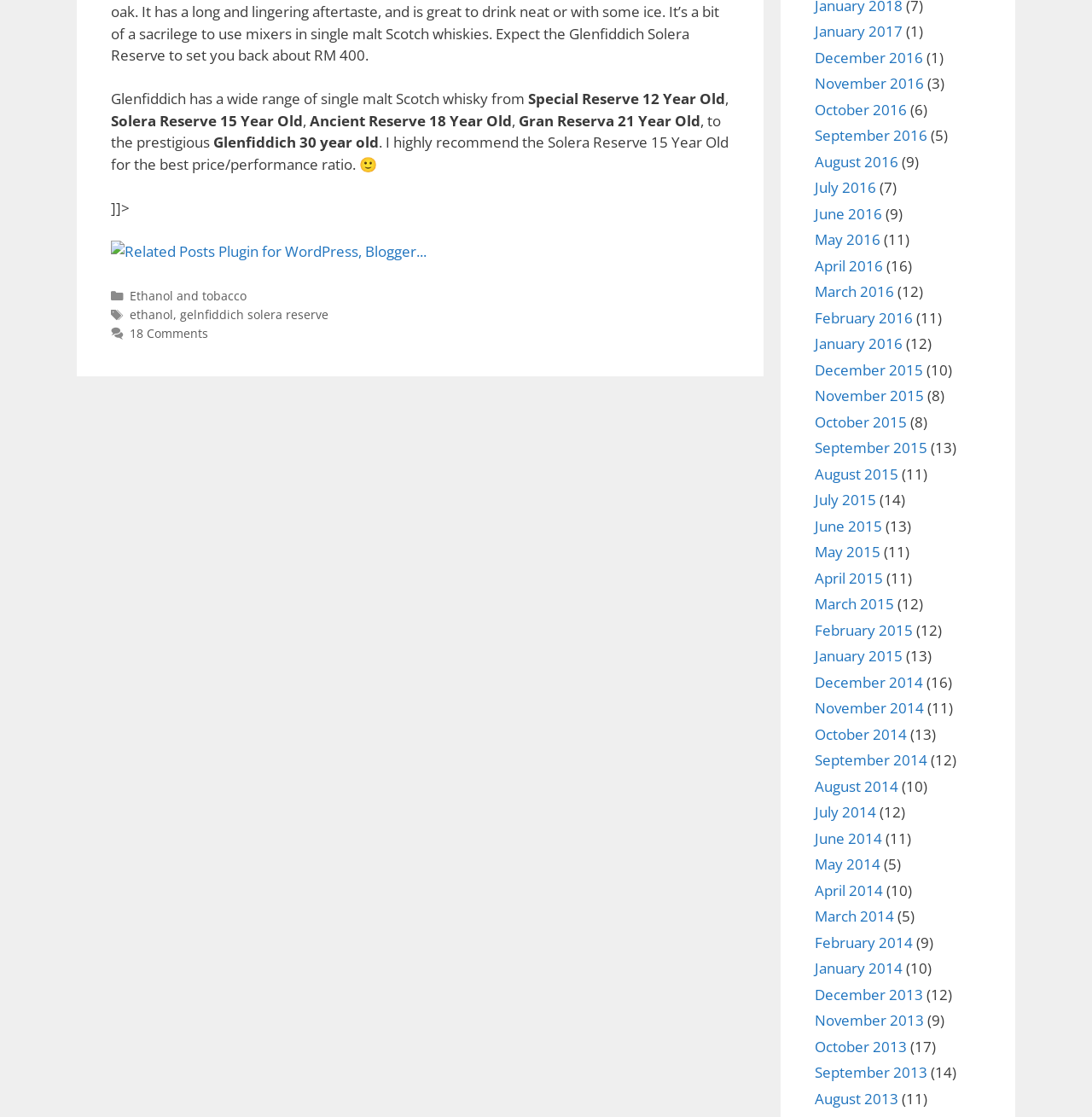Calculate the bounding box coordinates of the UI element given the description: "October 2015".

[0.746, 0.369, 0.83, 0.386]